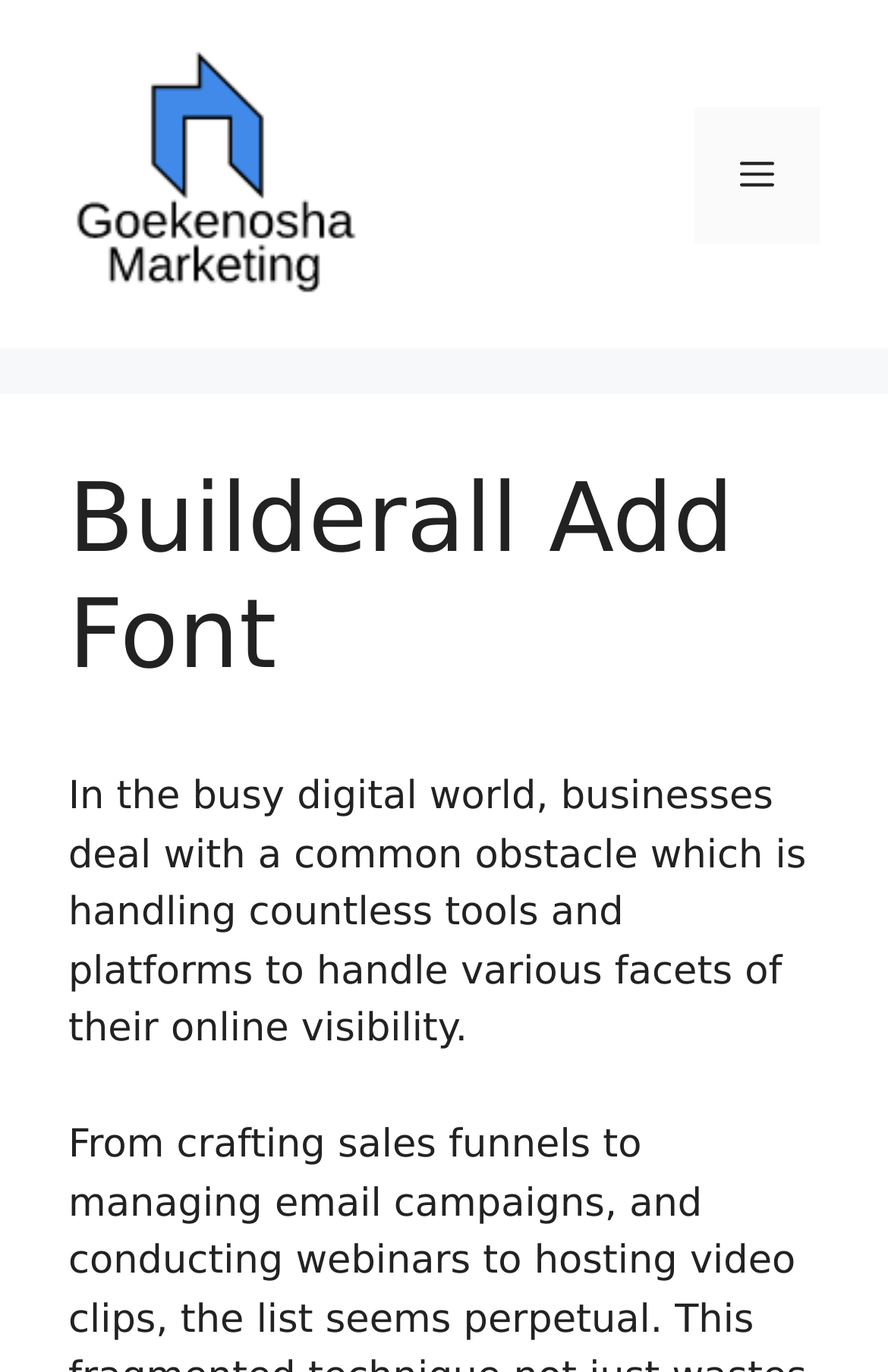Detail the various sections and features present on the webpage.

The webpage is about Builderall, a platform for business tools. At the top, there is a banner that spans the entire width of the page. Below the banner, on the left side, there is a link titled "Ultimate Guide For Business Tools" accompanied by an image. On the right side, there is a navigation menu toggle button labeled "Menu" that, when expanded, controls the primary menu.

Below the navigation menu toggle button, there is a header section that takes up most of the page's width. Within this section, there is a heading that reads "Builderall Add Font". Following the heading, there is a block of text that discusses the challenges businesses face in managing multiple tools and platforms for their online presence.